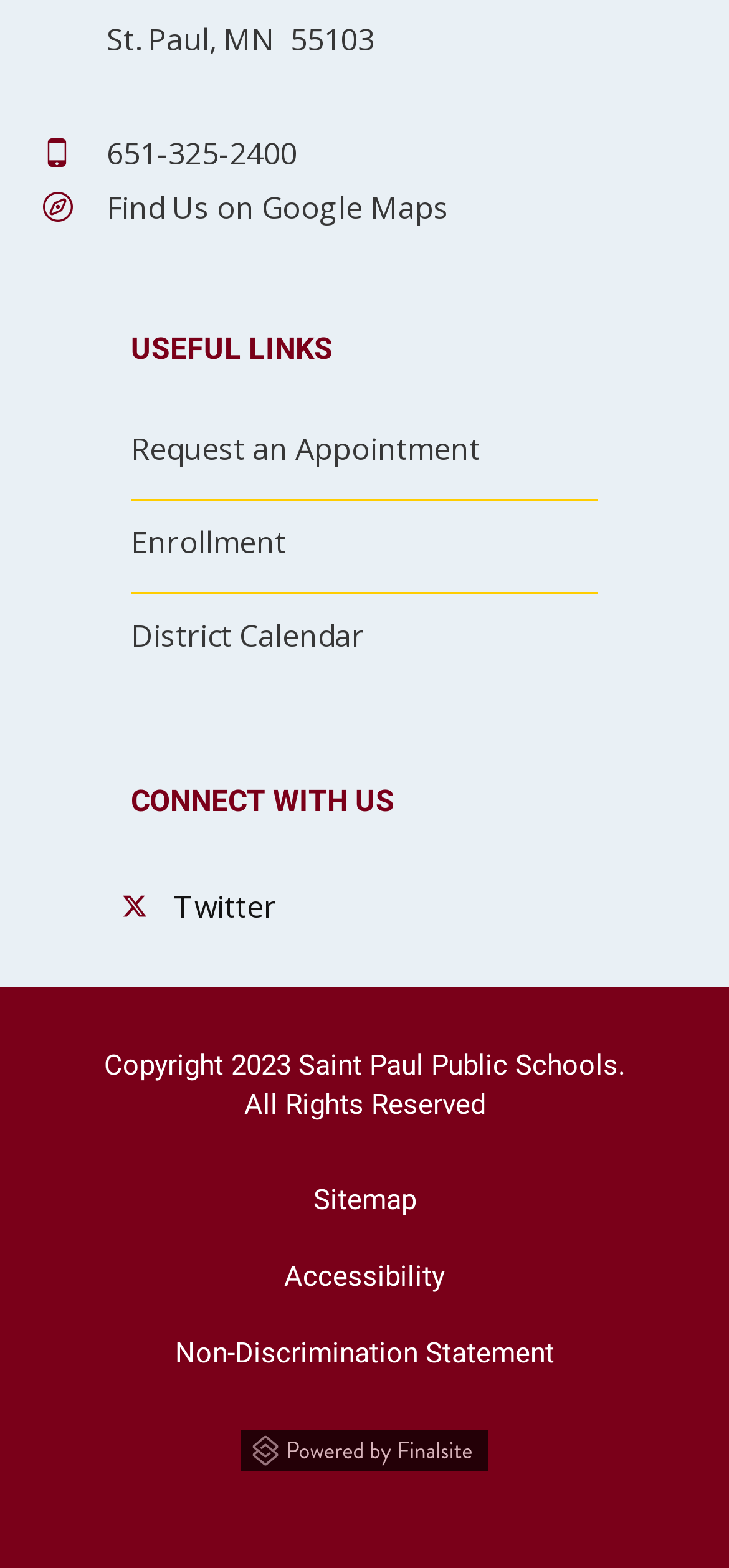Please determine the bounding box coordinates of the element to click on in order to accomplish the following task: "Visit Twitter". Ensure the coordinates are four float numbers ranging from 0 to 1, i.e., [left, top, right, bottom].

[0.167, 0.527, 0.379, 0.558]